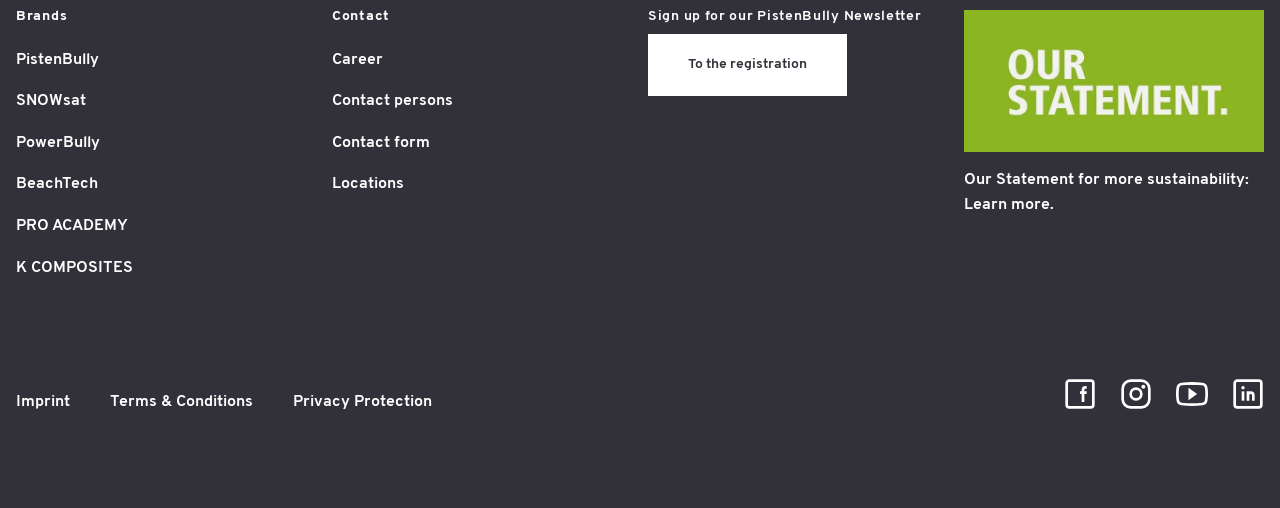Respond with a single word or phrase to the following question:
What is the first brand listed?

PistenBully